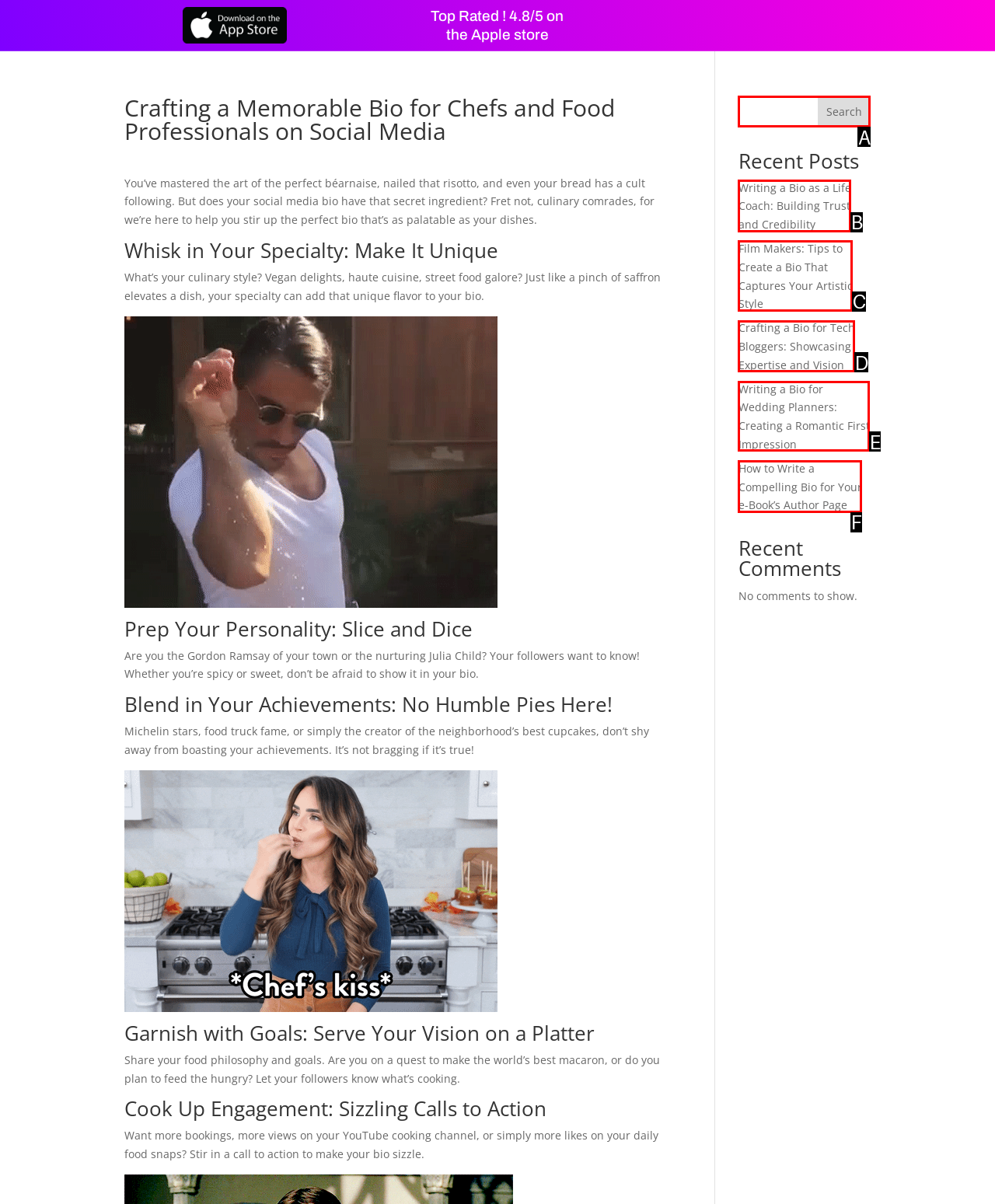Using the provided description: parent_node: Search name="s", select the HTML element that corresponds to it. Indicate your choice with the option's letter.

A